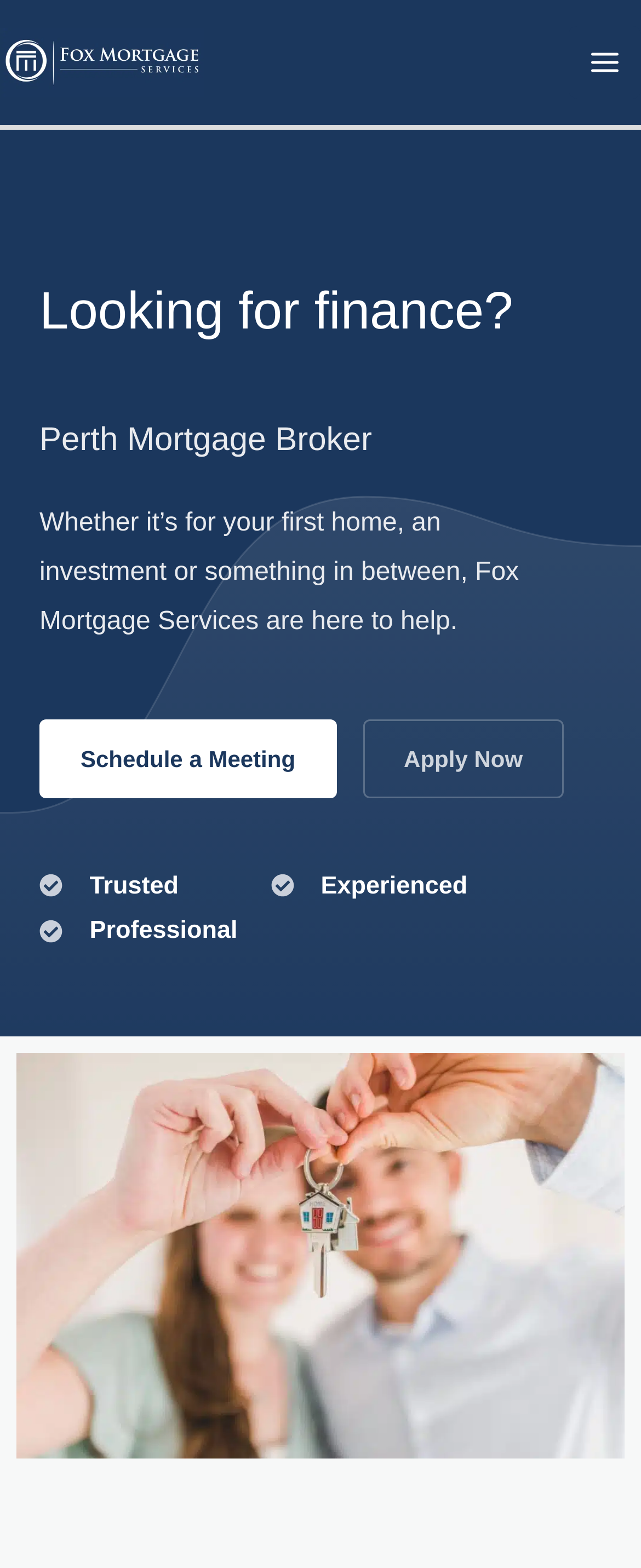Respond to the question below with a single word or phrase:
What is the purpose of the 'Schedule a Meeting' link?

To schedule a meeting